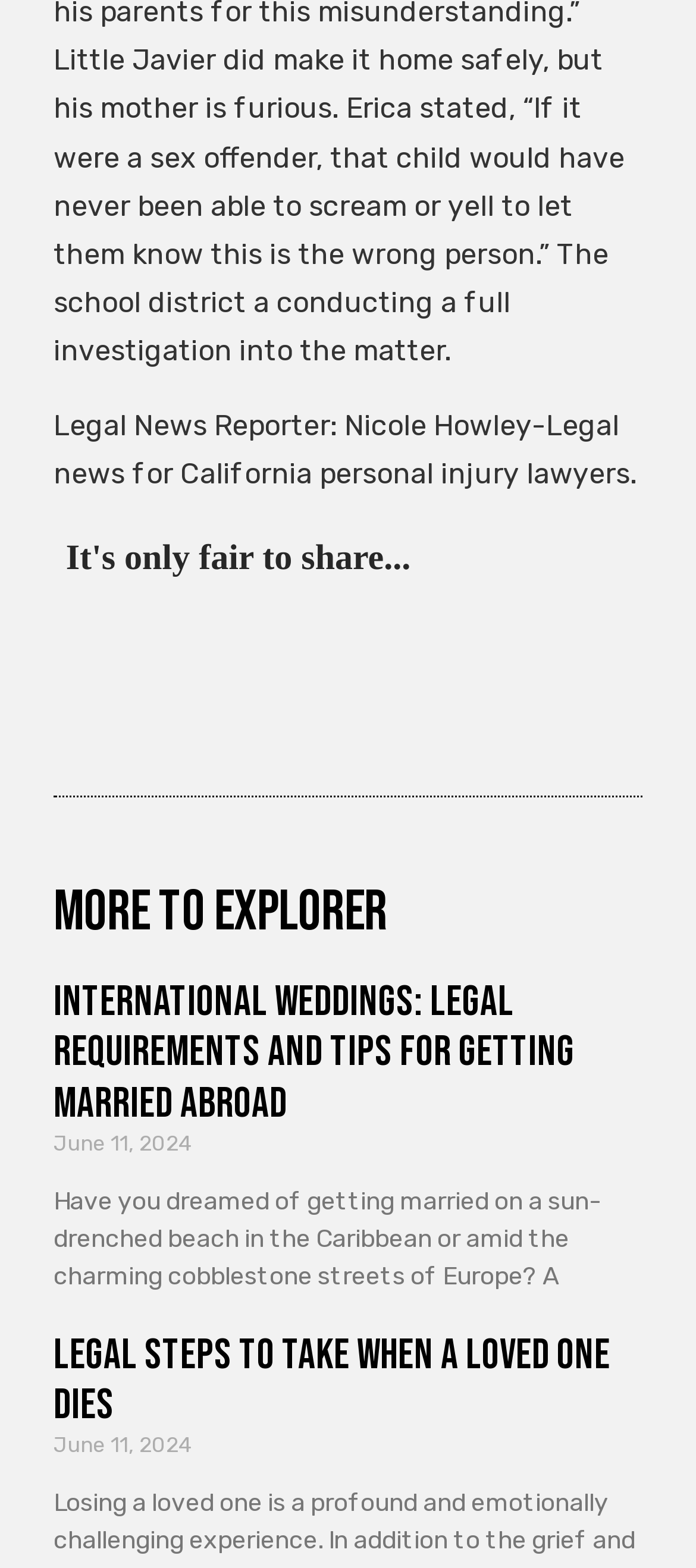Identify the bounding box coordinates of the region that needs to be clicked to carry out this instruction: "Share on pinterest". Provide these coordinates as four float numbers ranging from 0 to 1, i.e., [left, top, right, bottom].

[0.59, 0.343, 0.695, 0.368]